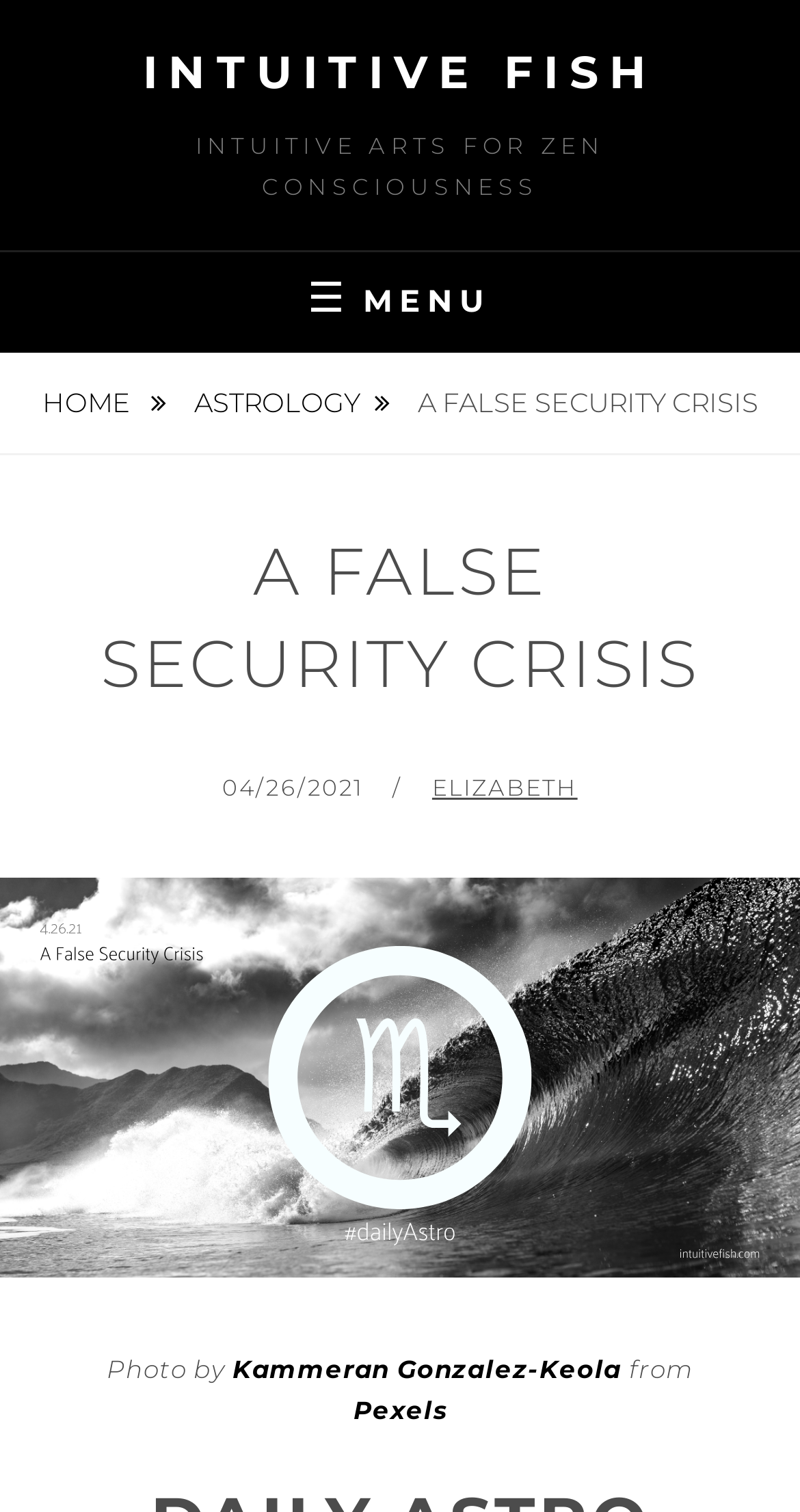Can you give a detailed response to the following question using the information from the image? How many menu items are there?

The menu items can be found in the navigation section of the webpage, where there are two links with the text 'HOME' and 'ASTROLOGY'.